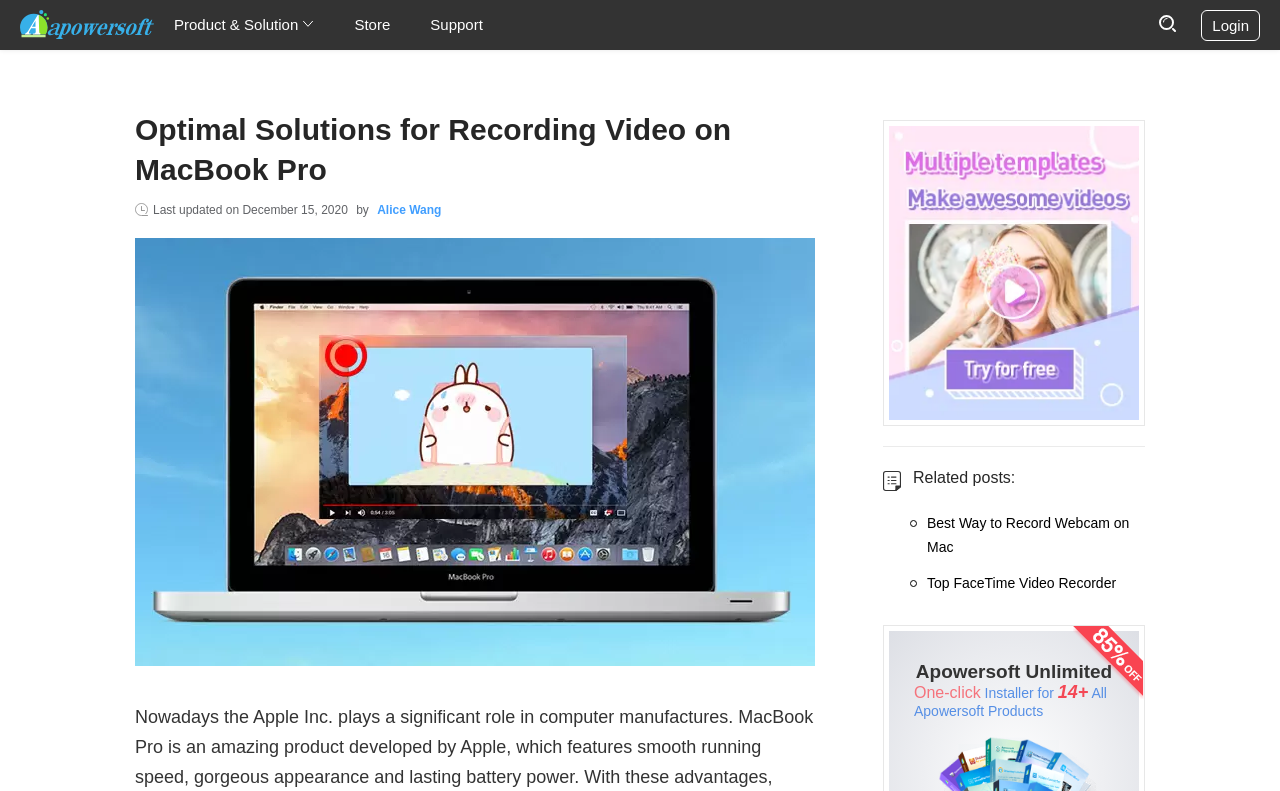What is the logo of the website?
Using the visual information from the image, give a one-word or short-phrase answer.

Apowersoft Logo